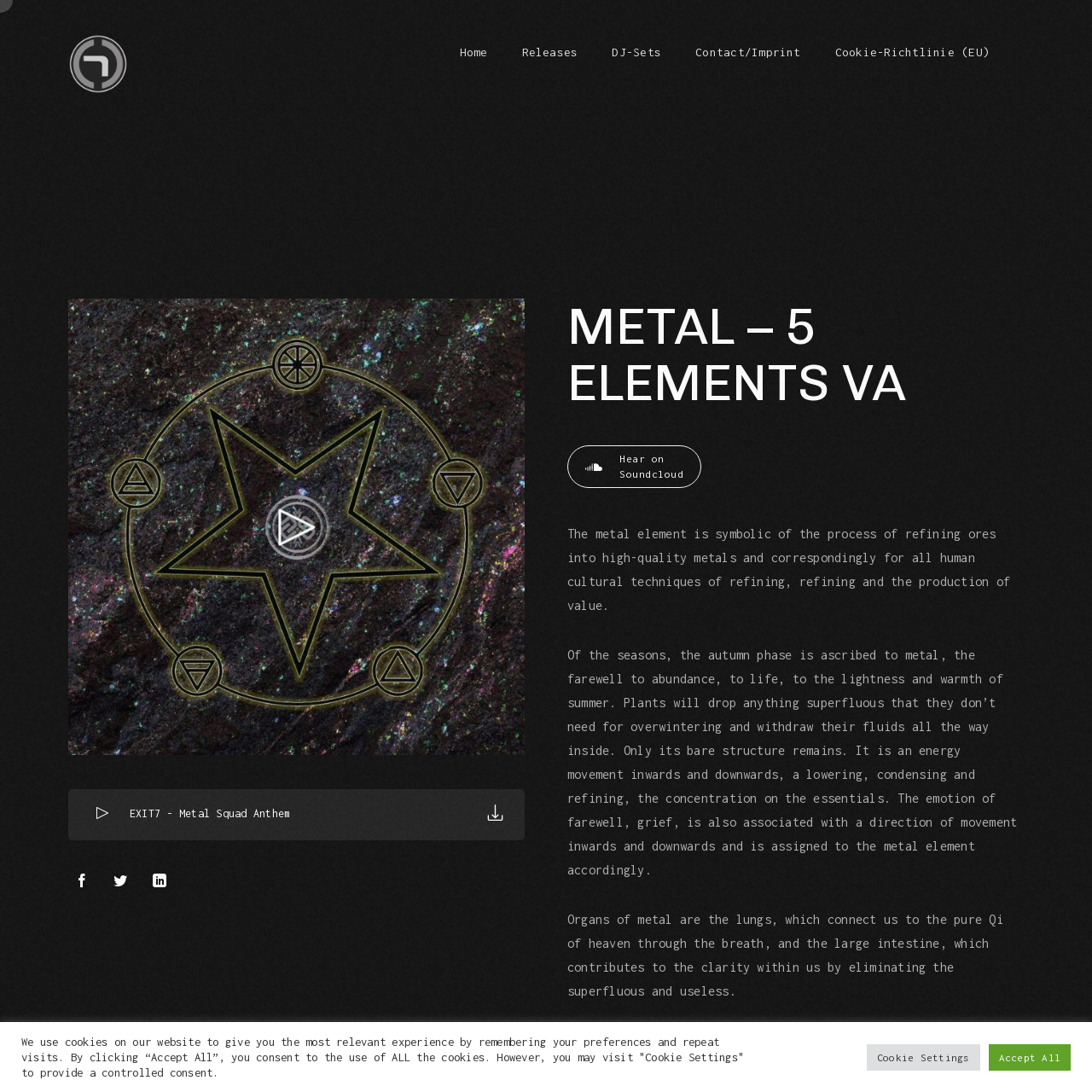What is the purpose of the 'Download' button?
Please answer the question as detailed as possible based on the image.

I inferred this answer by looking at the 'Download' button and its position in the webpage, which suggests that it is used to download a file, possibly a music file.